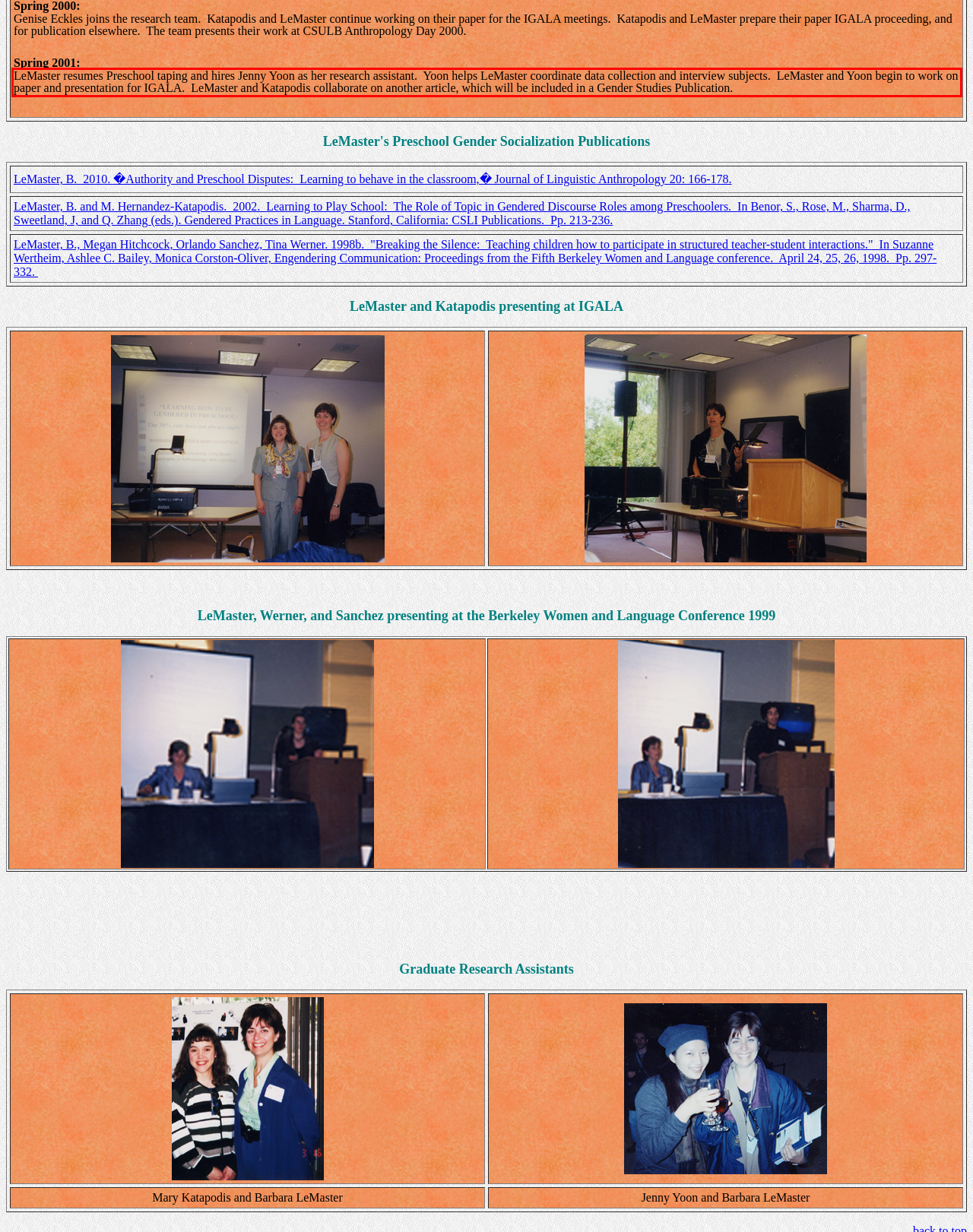Given a webpage screenshot with a red bounding box, perform OCR to read and deliver the text enclosed by the red bounding box.

LeMaster resumes Preschool taping and hires Jenny Yoon as her research assistant. Yoon helps LeMaster coordinate data collection and interview subjects. LeMaster and Yoon begin to work on paper and presentation for IGALA. LeMaster and Katapodis collaborate on another article, which will be included in a Gender Studies Publication.